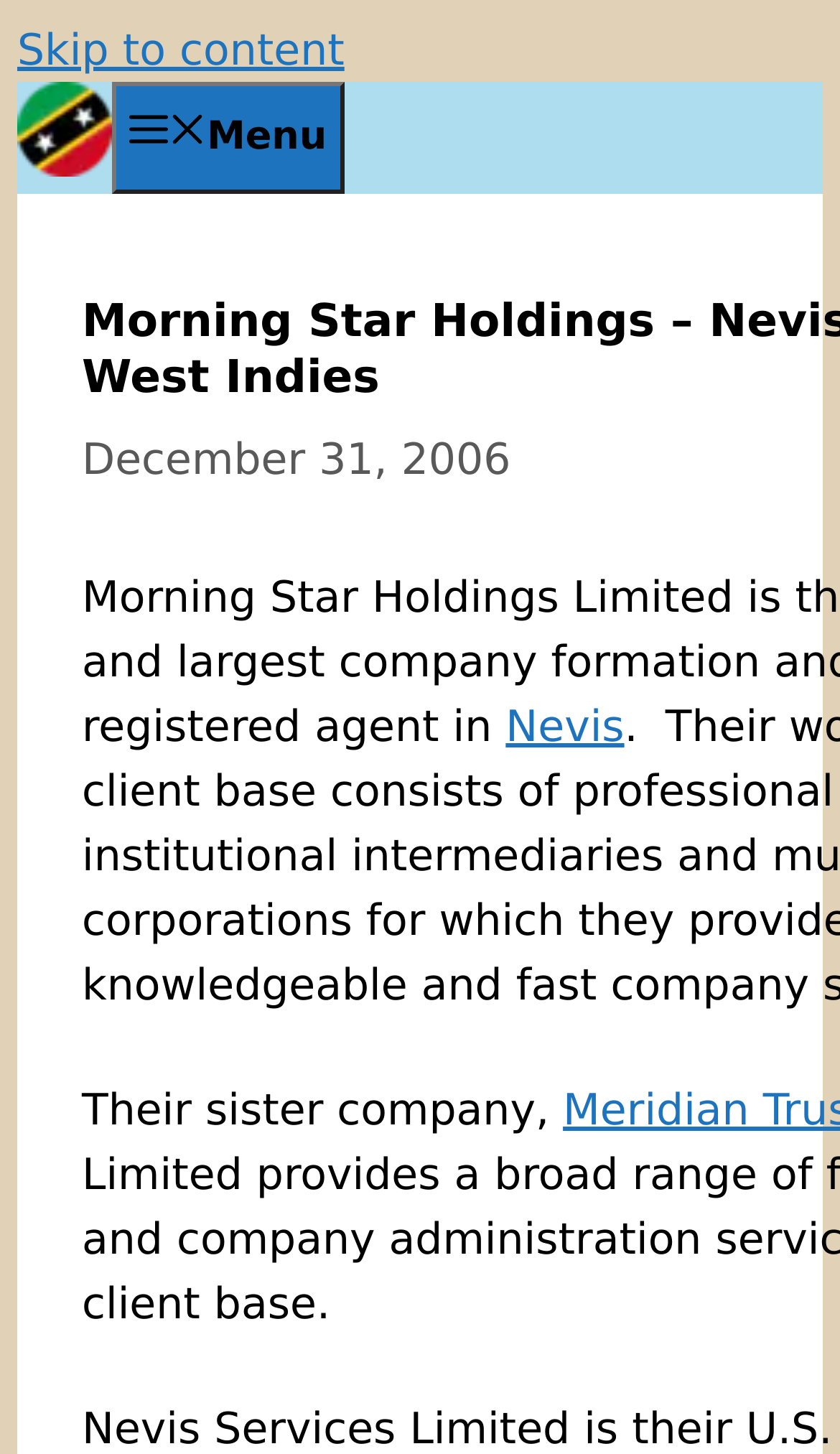Give a one-word or short-phrase answer to the following question: 
What is the link below the 'Menu' button?

Nevis